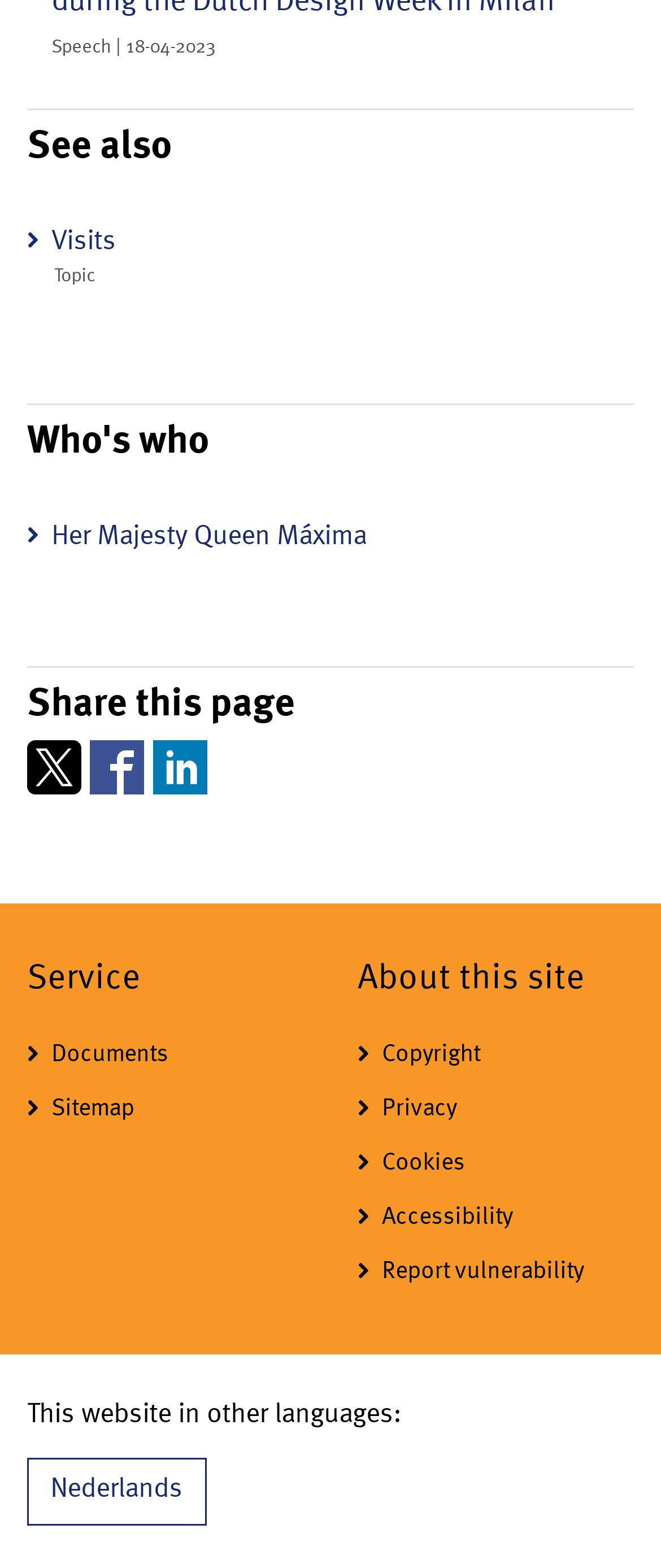Locate the bounding box coordinates of the item that should be clicked to fulfill the instruction: "Switch to Nederlands".

[0.041, 0.929, 0.312, 0.973]